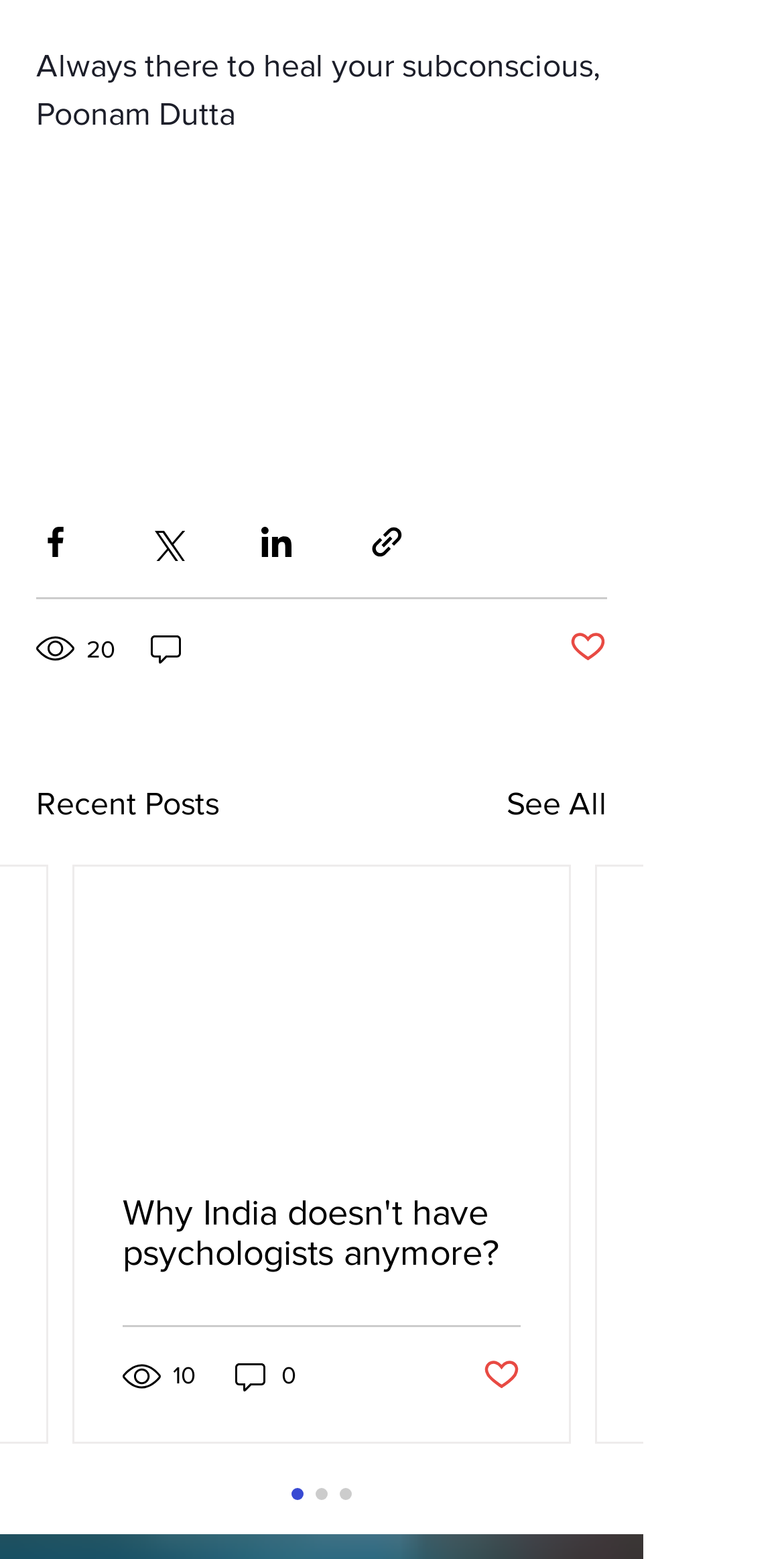Determine the bounding box coordinates of the section to be clicked to follow the instruction: "Read the post about psychologists". The coordinates should be given as four float numbers between 0 and 1, formatted as [left, top, right, bottom].

[0.156, 0.765, 0.664, 0.817]